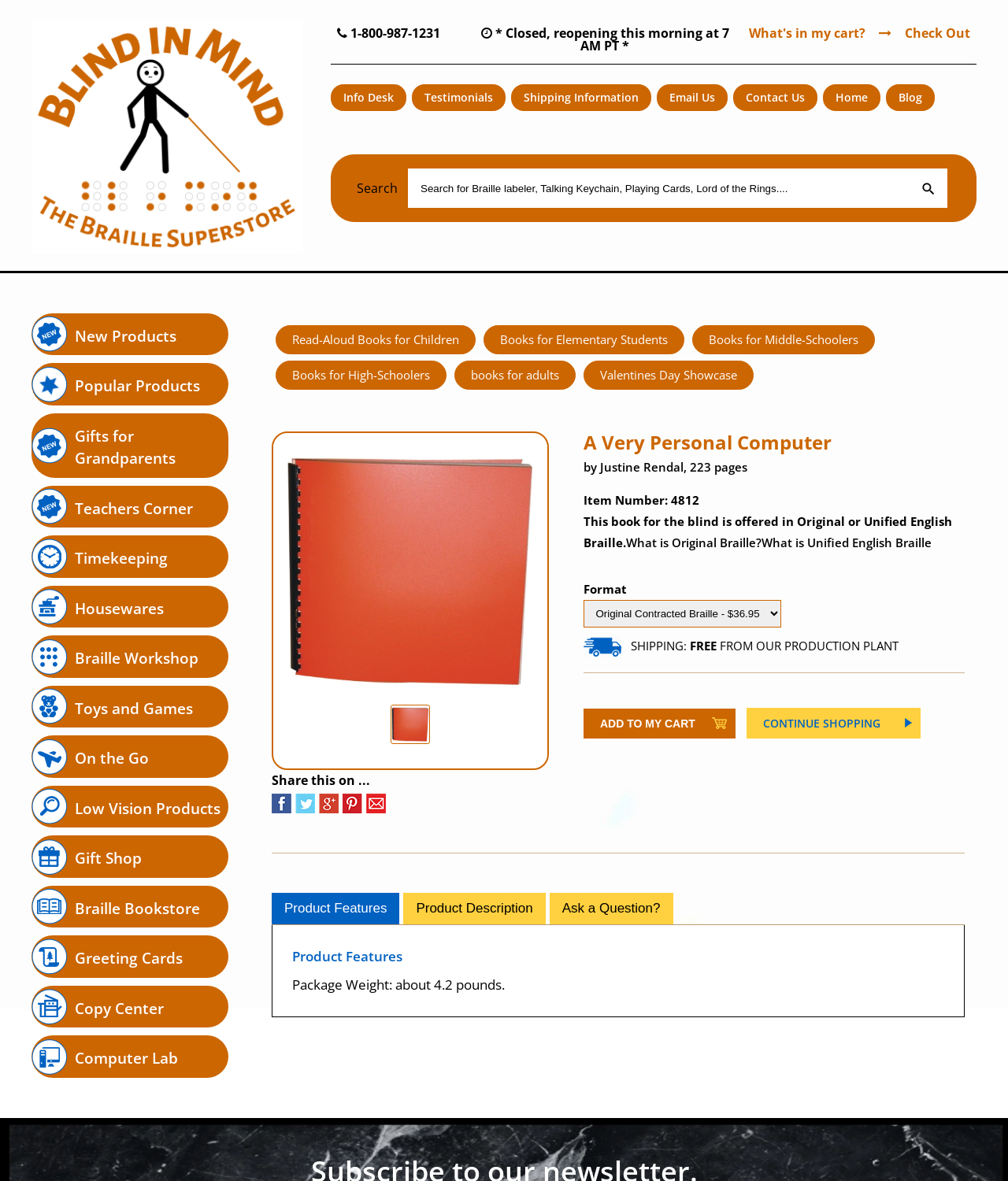Determine the bounding box for the HTML element described here: "What is Original Braille?". The coordinates should be given as [left, top, right, bottom] with each number being a float between 0 and 1.

[0.621, 0.453, 0.755, 0.466]